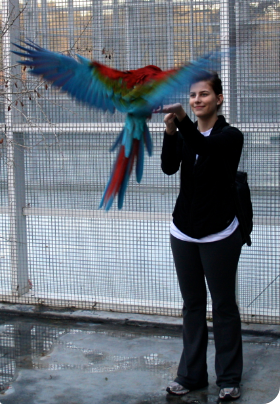Using the information from the screenshot, answer the following question thoroughly:
What is the macaw spreading wide?

The caption states that the macaw 'spreads its wings wide', creating a stunning visual contrast against the muted backdrop of the aviary's mesh enclosure.